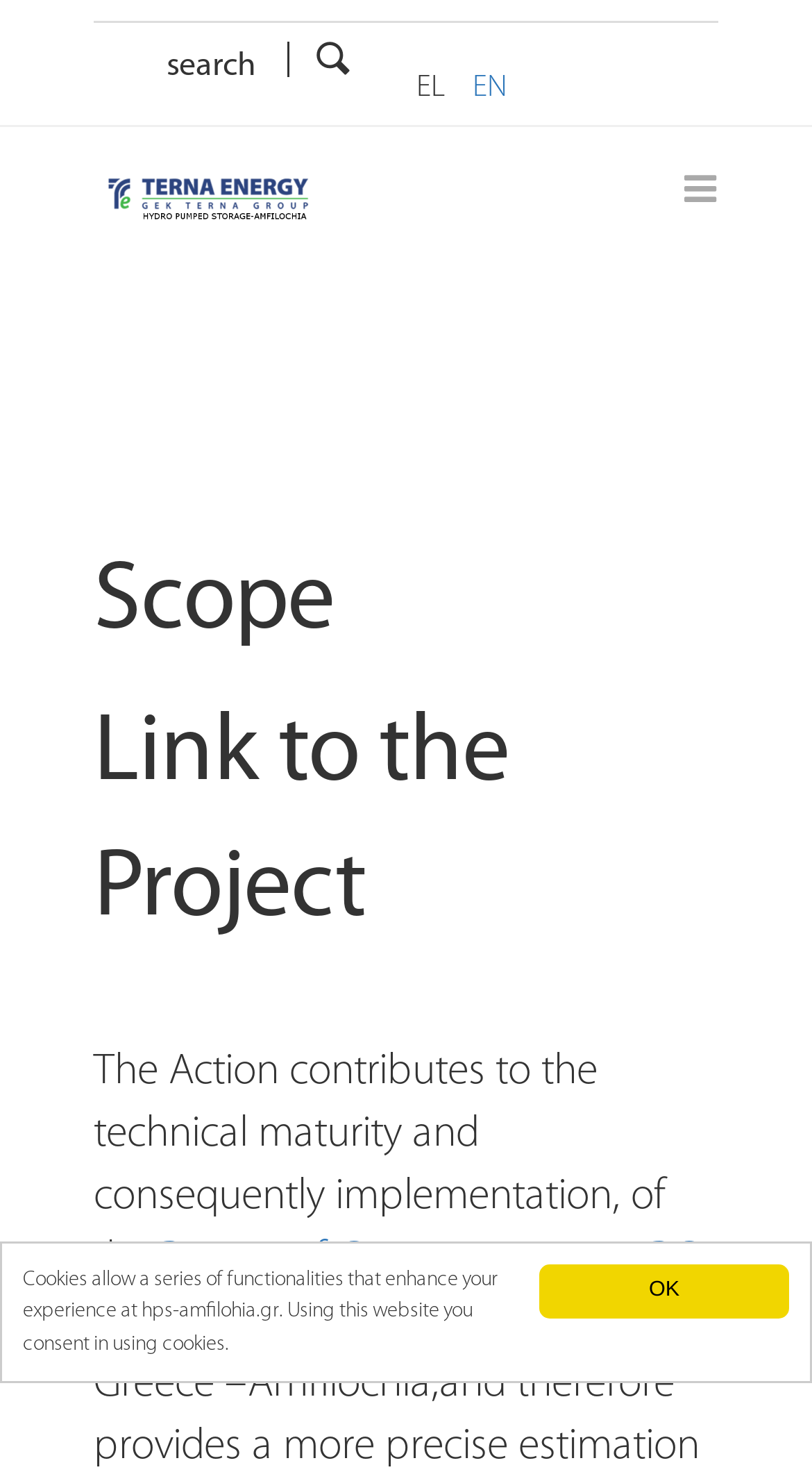Use the details in the image to answer the question thoroughly: 
What is the 'Action' contributing to?

According to the text, 'The Action contributes to the technical maturity and consequently implementation, of the Project of Common Interest PCI', which suggests that the 'Action' is contributing to the technical maturity of the project.